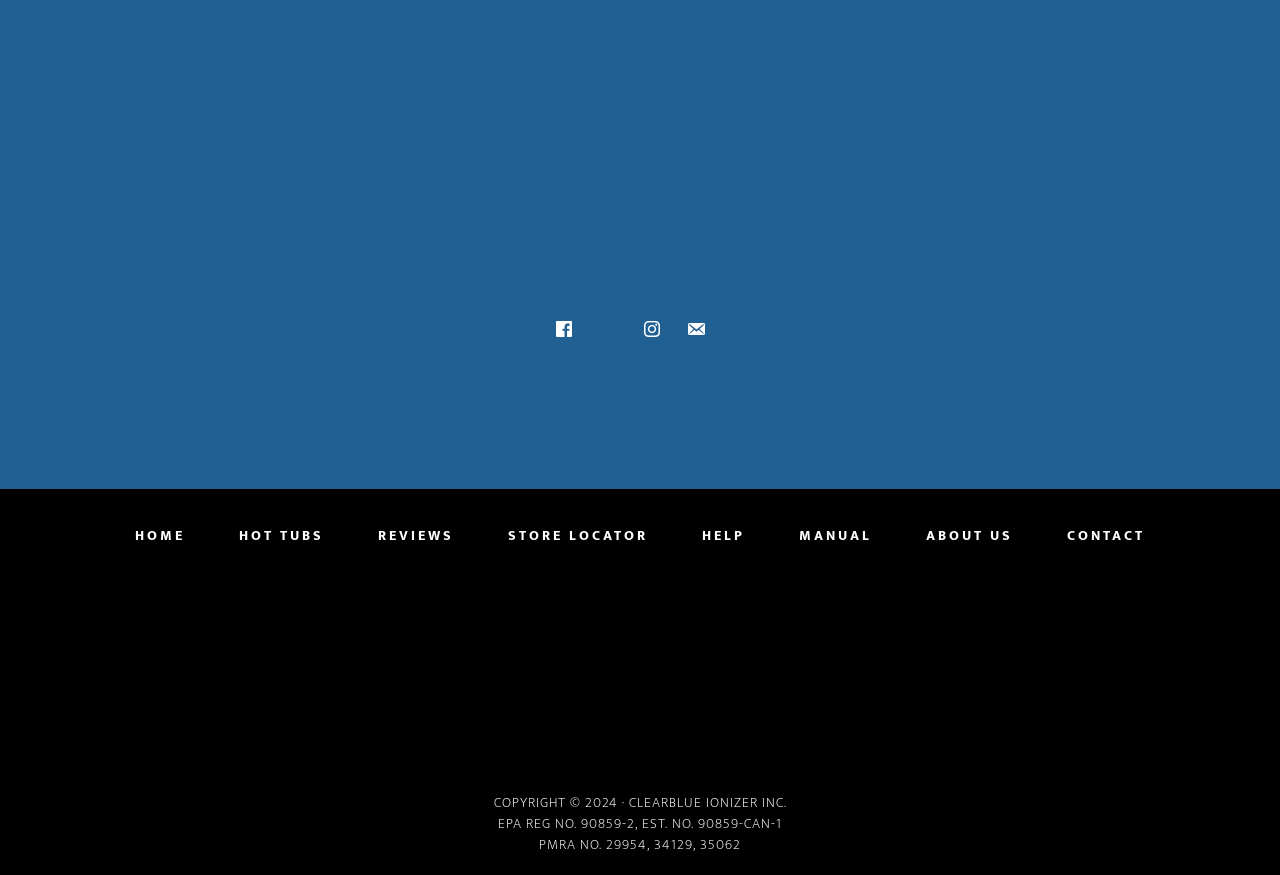What is the EPA registration number?
Provide an in-depth and detailed answer to the question.

I found the EPA registration number by looking at the static text at the bottom of the page, which says 'EPA REG NO. 90859-2, EST. NO. 90859-CAN-1'.